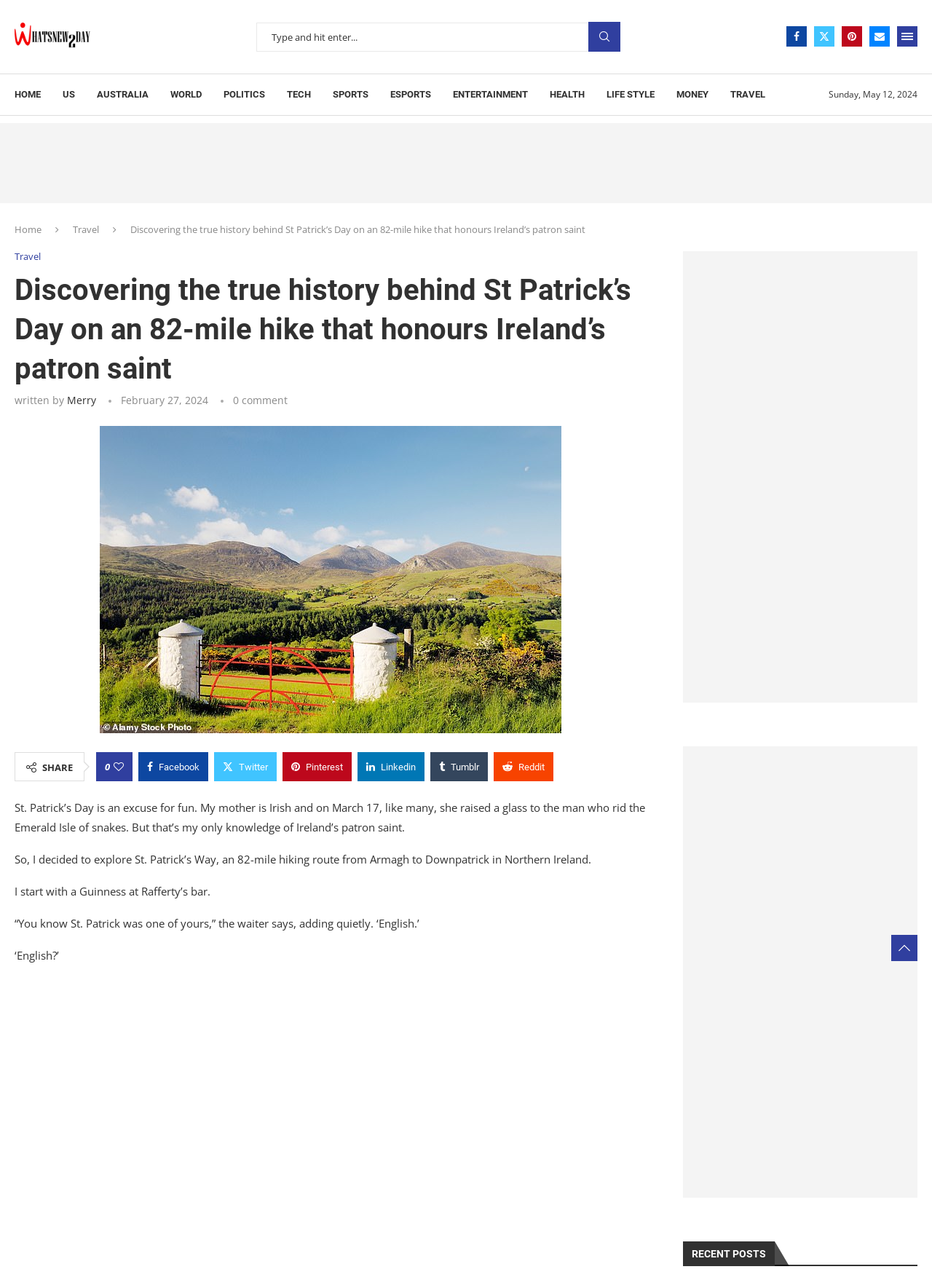Could you locate the bounding box coordinates for the section that should be clicked to accomplish this task: "Open menu".

[0.962, 0.021, 0.984, 0.036]